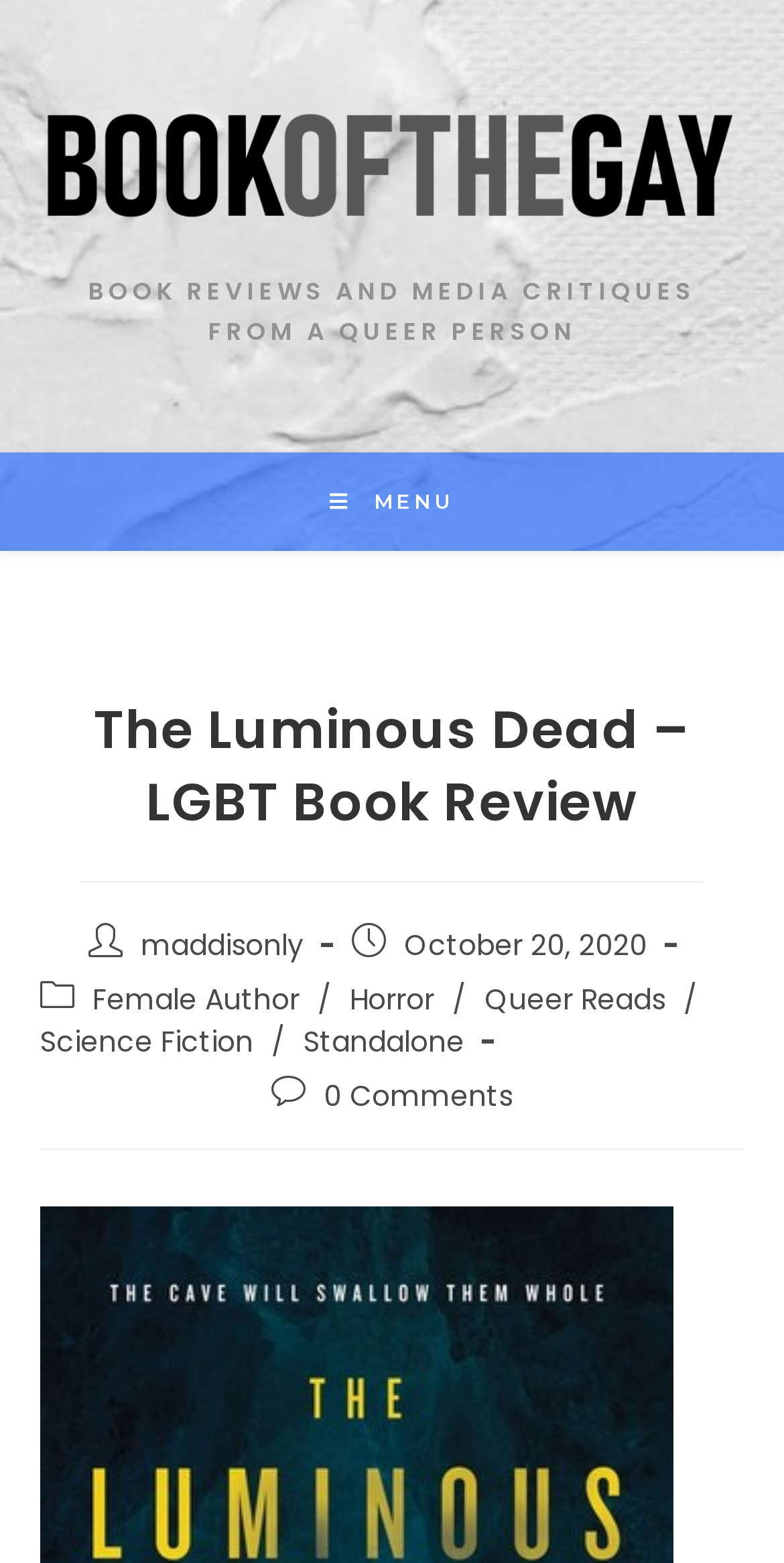Determine the bounding box coordinates of the region to click in order to accomplish the following instruction: "go to Book of the Gay website". Provide the coordinates as four float numbers between 0 and 1, specifically [left, top, right, bottom].

[0.051, 0.092, 0.949, 0.117]